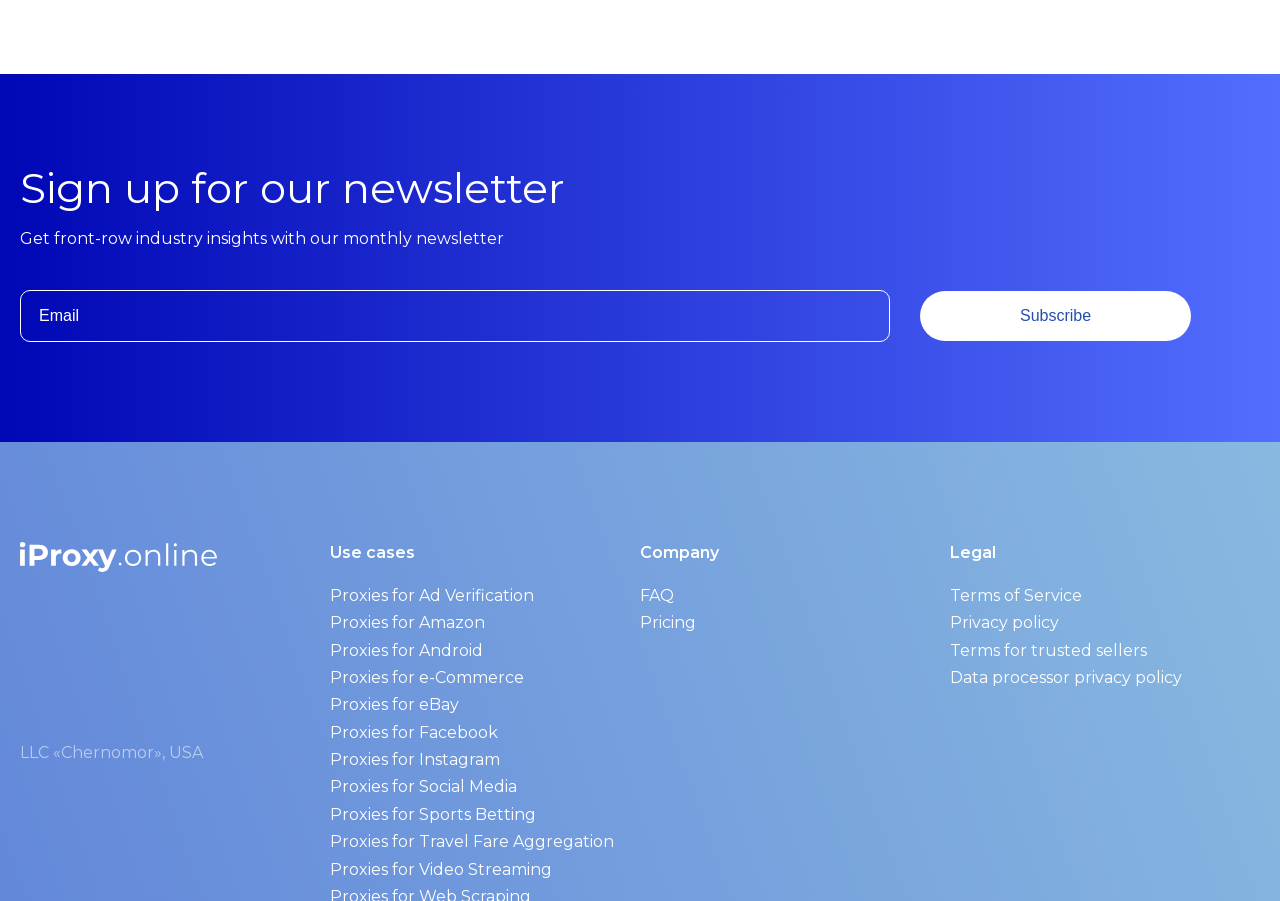How many social media links are there? Look at the image and give a one-word or short phrase answer.

5